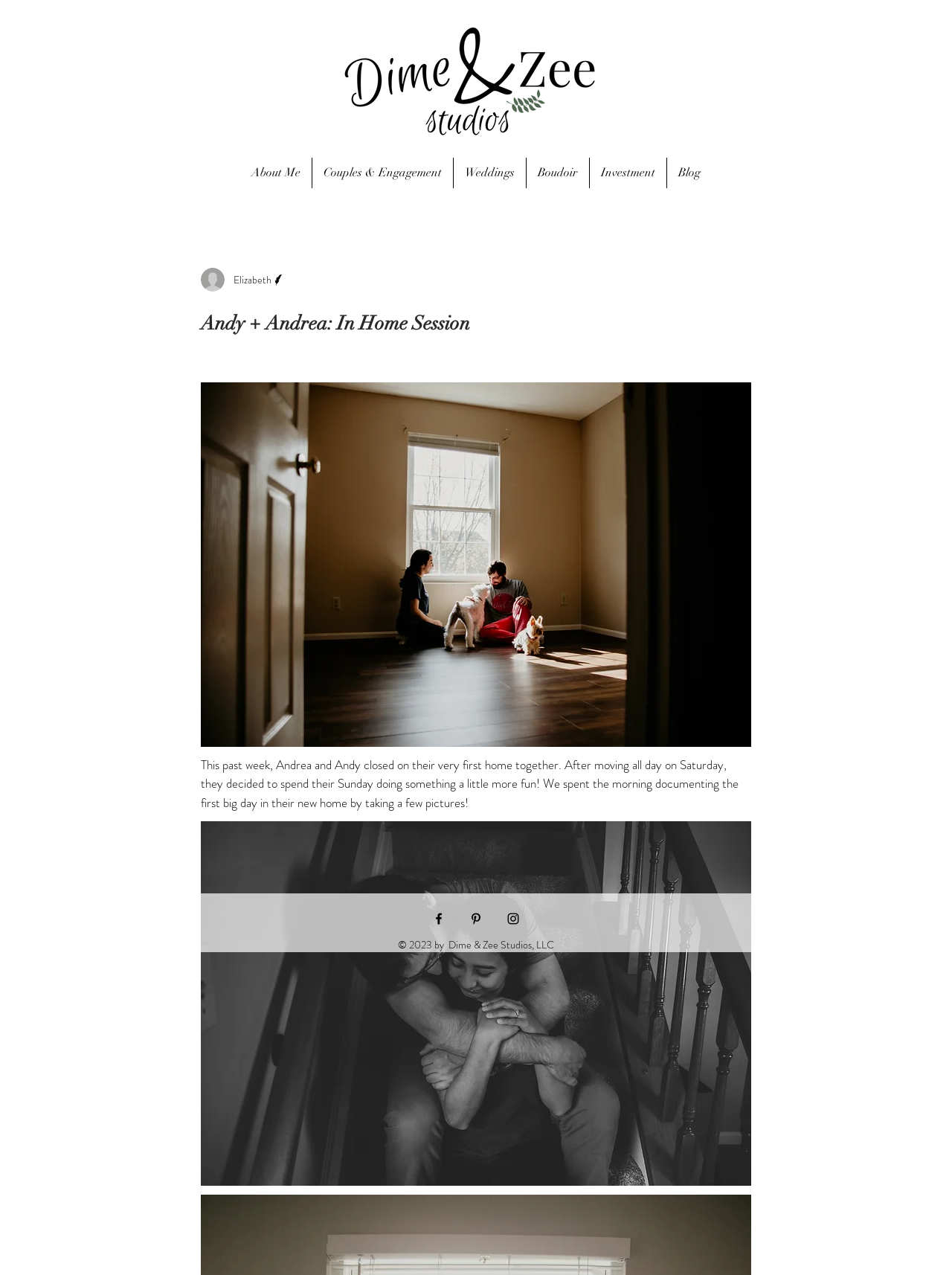Determine the bounding box coordinates for the HTML element mentioned in the following description: "Couples & Engagement". The coordinates should be a list of four floats ranging from 0 to 1, represented as [left, top, right, bottom].

[0.328, 0.124, 0.476, 0.148]